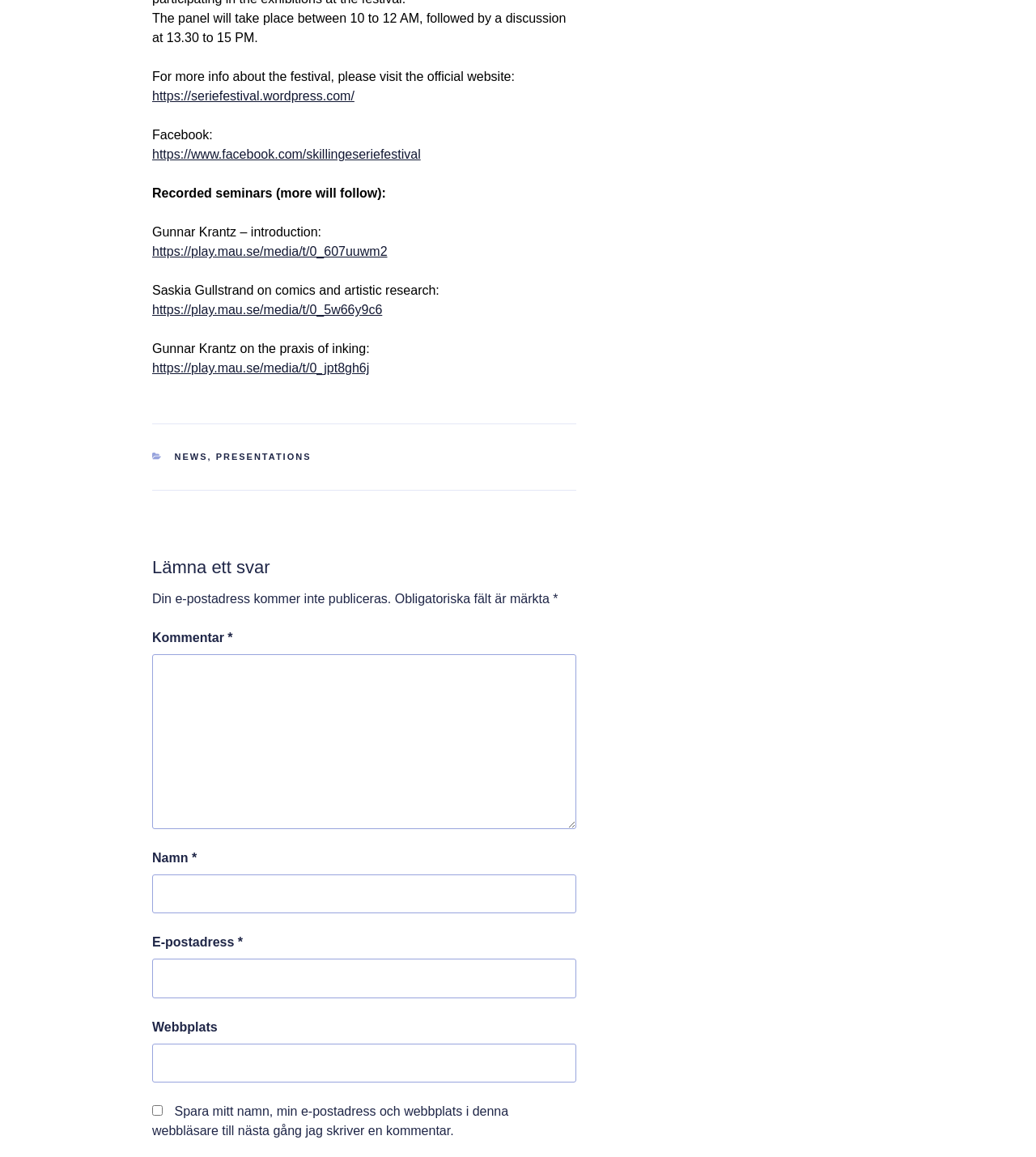What is the time of the panel discussion? From the image, respond with a single word or brief phrase.

10 to 12 AM